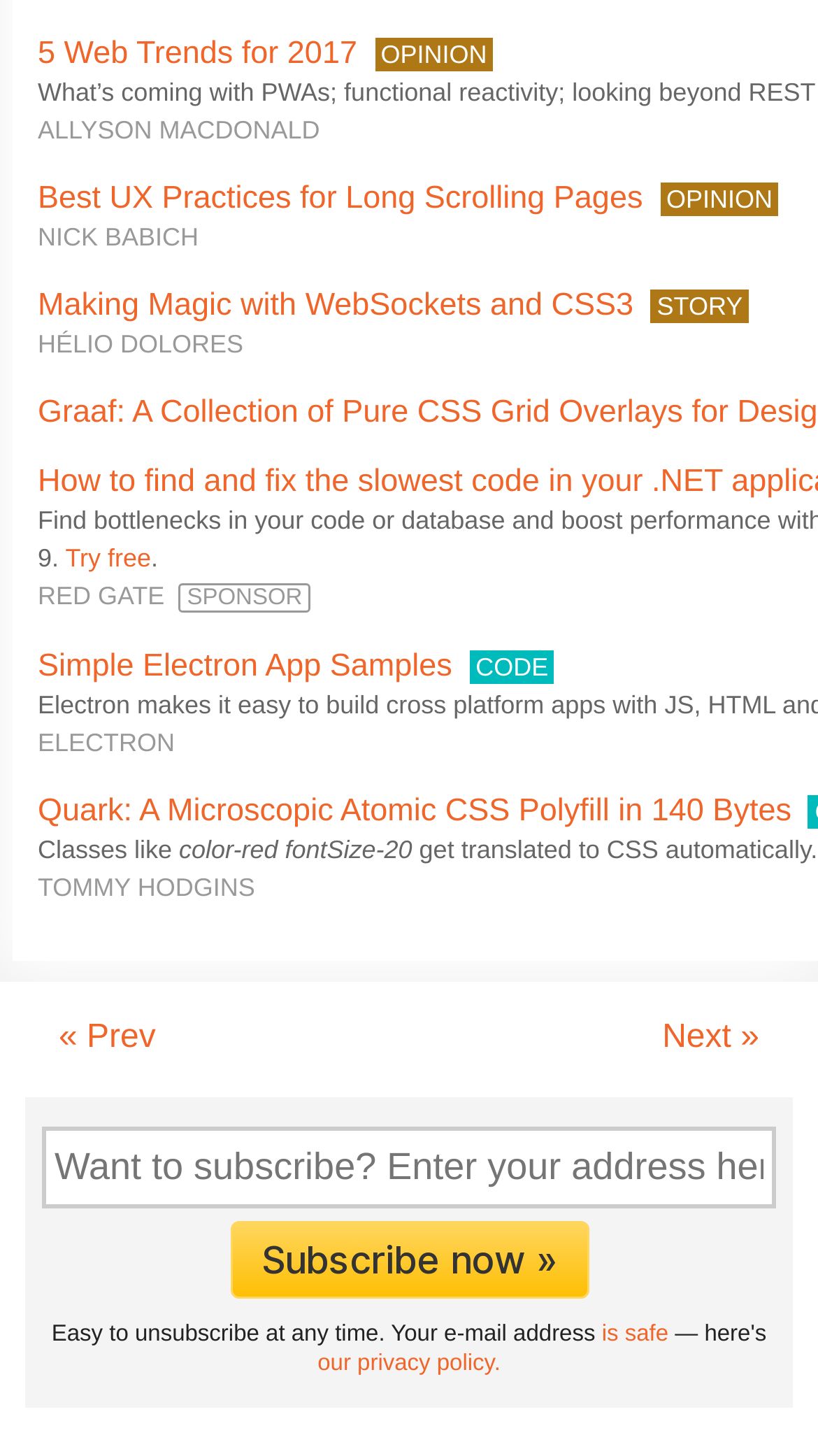What is the purpose of the textbox at the bottom? Refer to the image and provide a one-word or short phrase answer.

Subscribe to newsletter